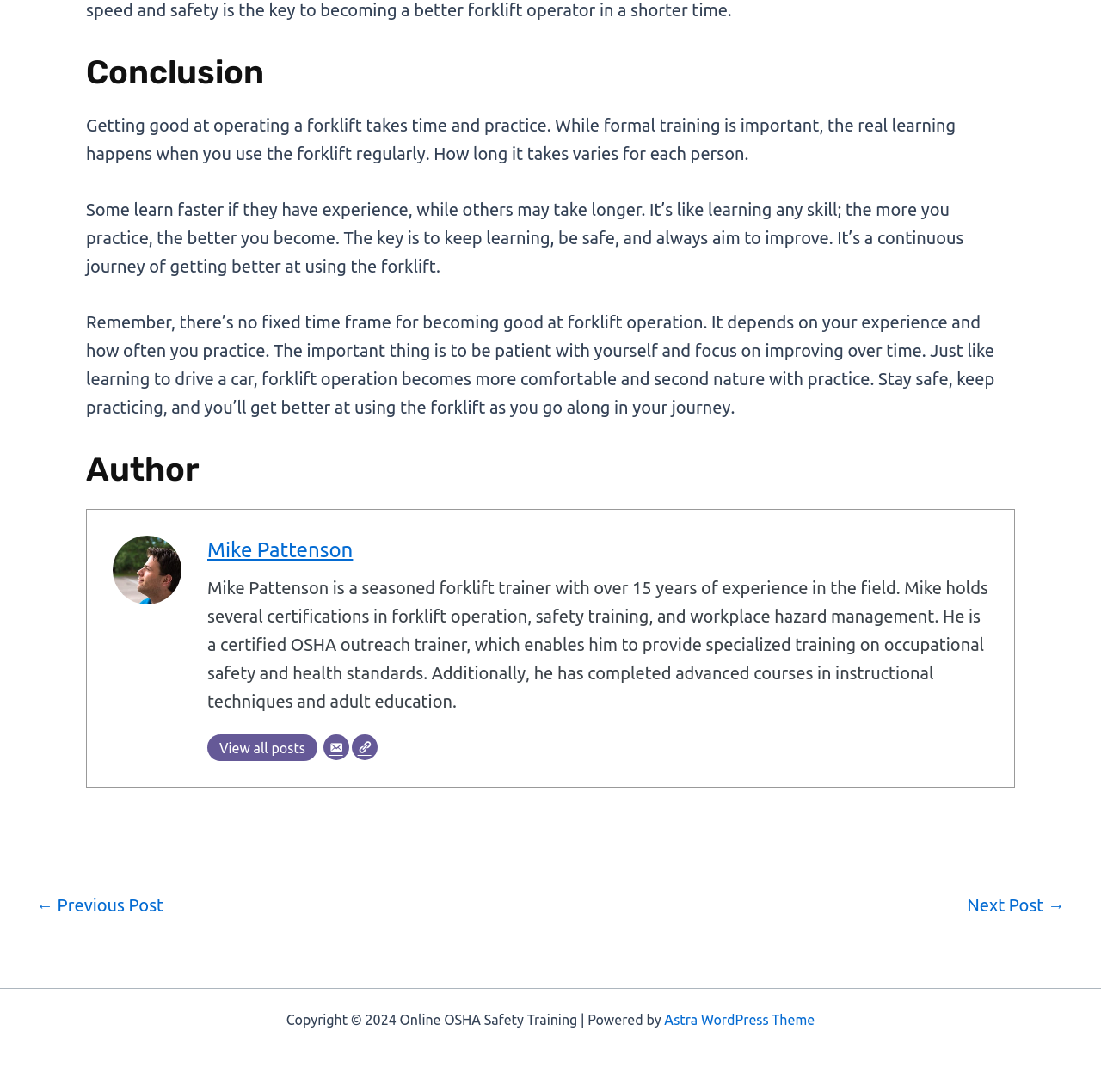What is the purpose of the article?
Provide a detailed answer to the question, using the image to inform your response.

The article appears to be providing guidance and advice on how to become proficient in operating a forklift, emphasizing the importance of practice, safety, and continuous improvement.